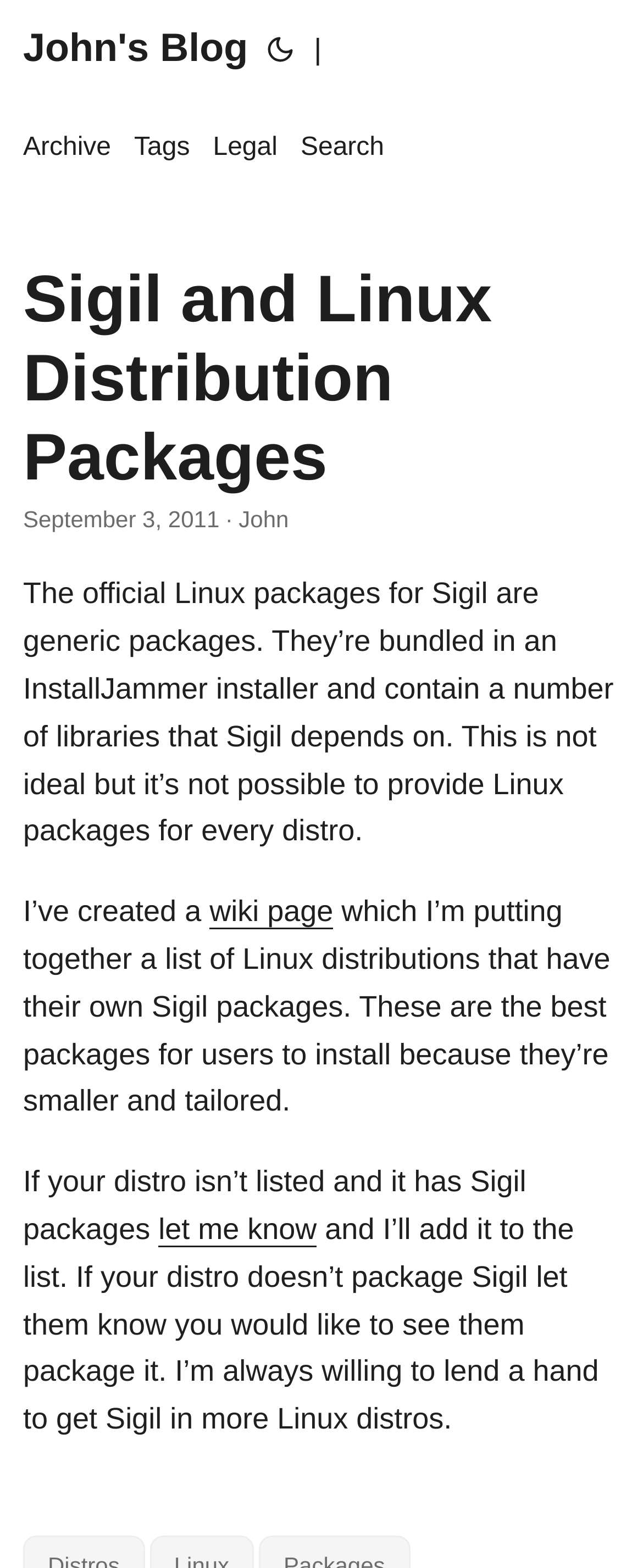Please give a succinct answer to the question in one word or phrase:
What is the purpose of the wiki page?

List of Linux distributions with Sigil packages